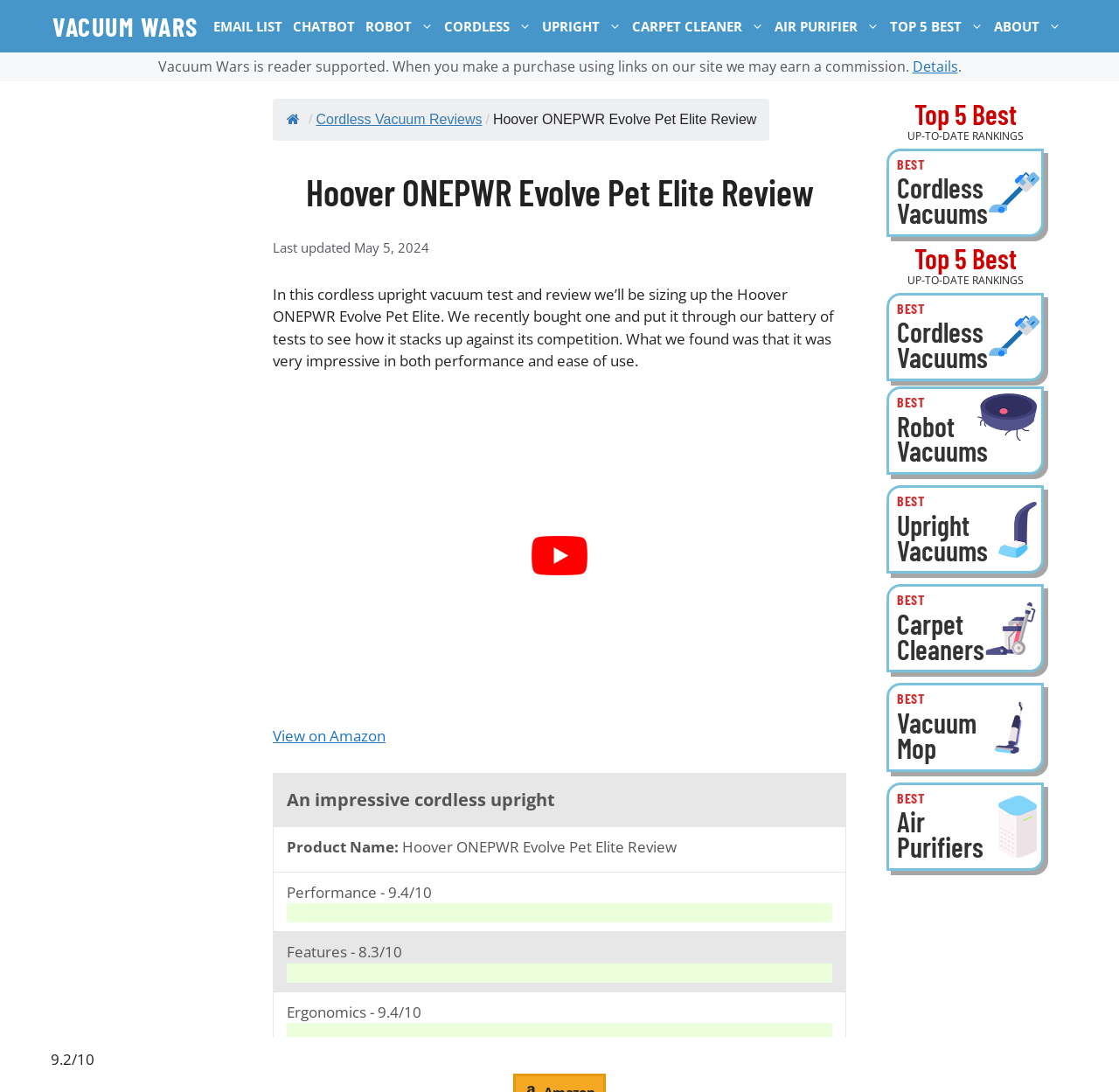Please identify the bounding box coordinates of the clickable region that I should interact with to perform the following instruction: "Click on the 'Best Cordless Vacuums' link". The coordinates should be expressed as four float numbers between 0 and 1, i.e., [left, top, right, bottom].

[0.792, 0.136, 0.933, 0.217]